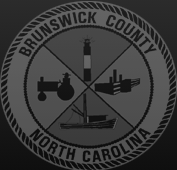Provide a comprehensive description of the image.

The image features the official seal of Brunswick County, North Carolina. The seal is intricately designed, depicting various symbols representative of the county's heritage and resources. Within a circular frame, the words "BRUNSWICK COUNTY" arch gracefully at the top, while "NORTH CAROLINA" curves along the bottom. The central design includes images of a tractor, a lighthouse, a paddle boat, and various industrial elements, reflecting the county's agricultural, navigational, and industrial significance. The overall aesthetic is bold and professional, intended to signify the county’s identity and pride.